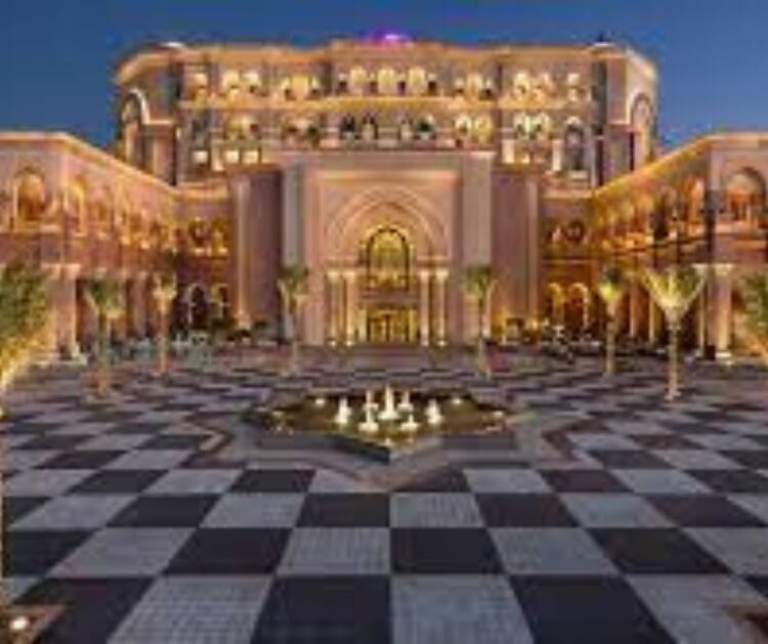What pattern is on the square plaza?
Please elaborate on the answer to the question with detailed information.

The caption describes the square plaza as being 'adorned with a black-and-white checkered pattern', which suggests that the plaza has a distinctive and striking visual design.